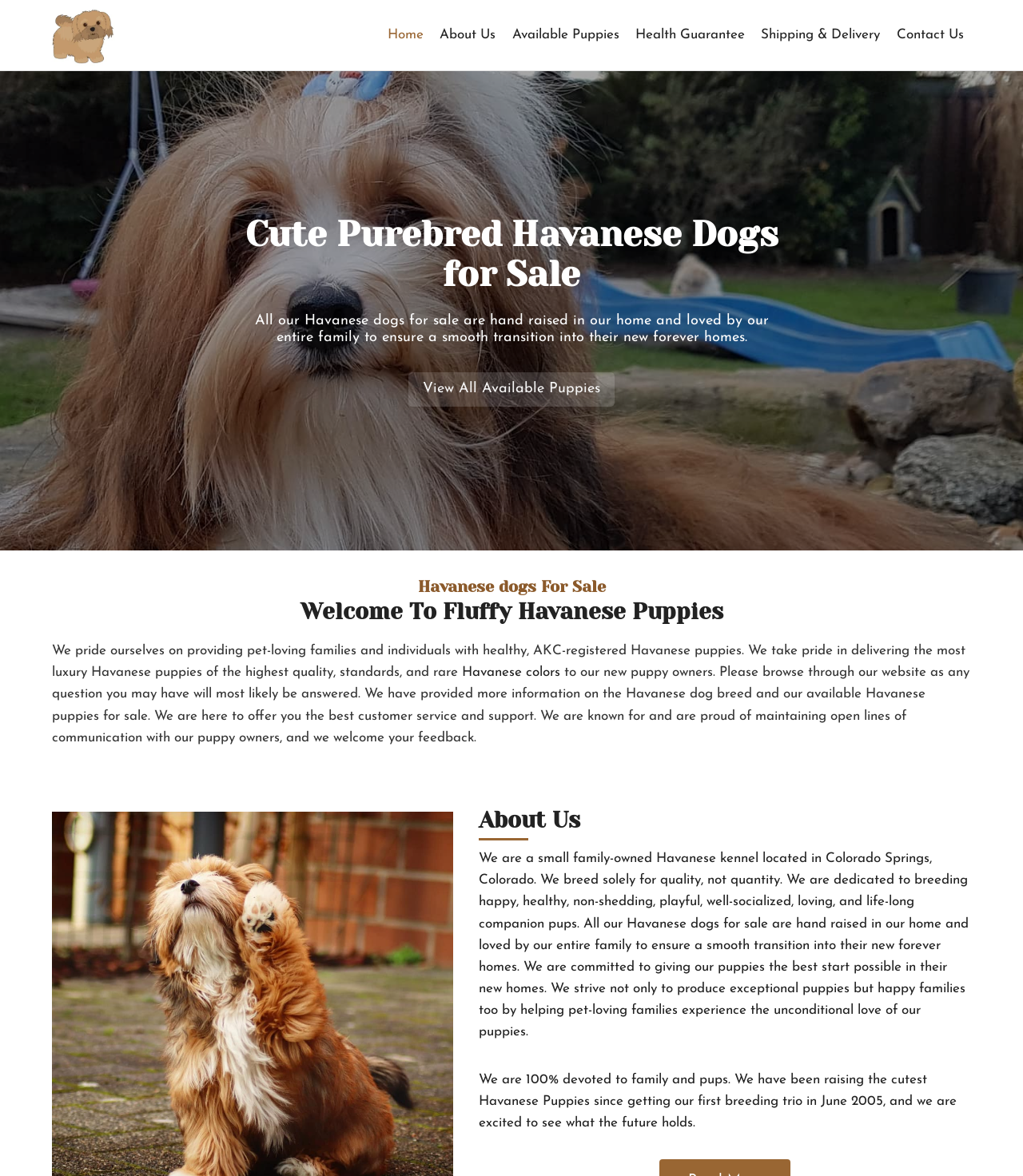What is the goal of the kennel?
Refer to the screenshot and deliver a thorough answer to the question presented.

The webpage states 'We strive not only to produce exceptional puppies but happy families too by helping pet-loving families experience the unconditional love of our puppies.' which indicates the goal of the kennel is to produce exceptional puppies and happy families.